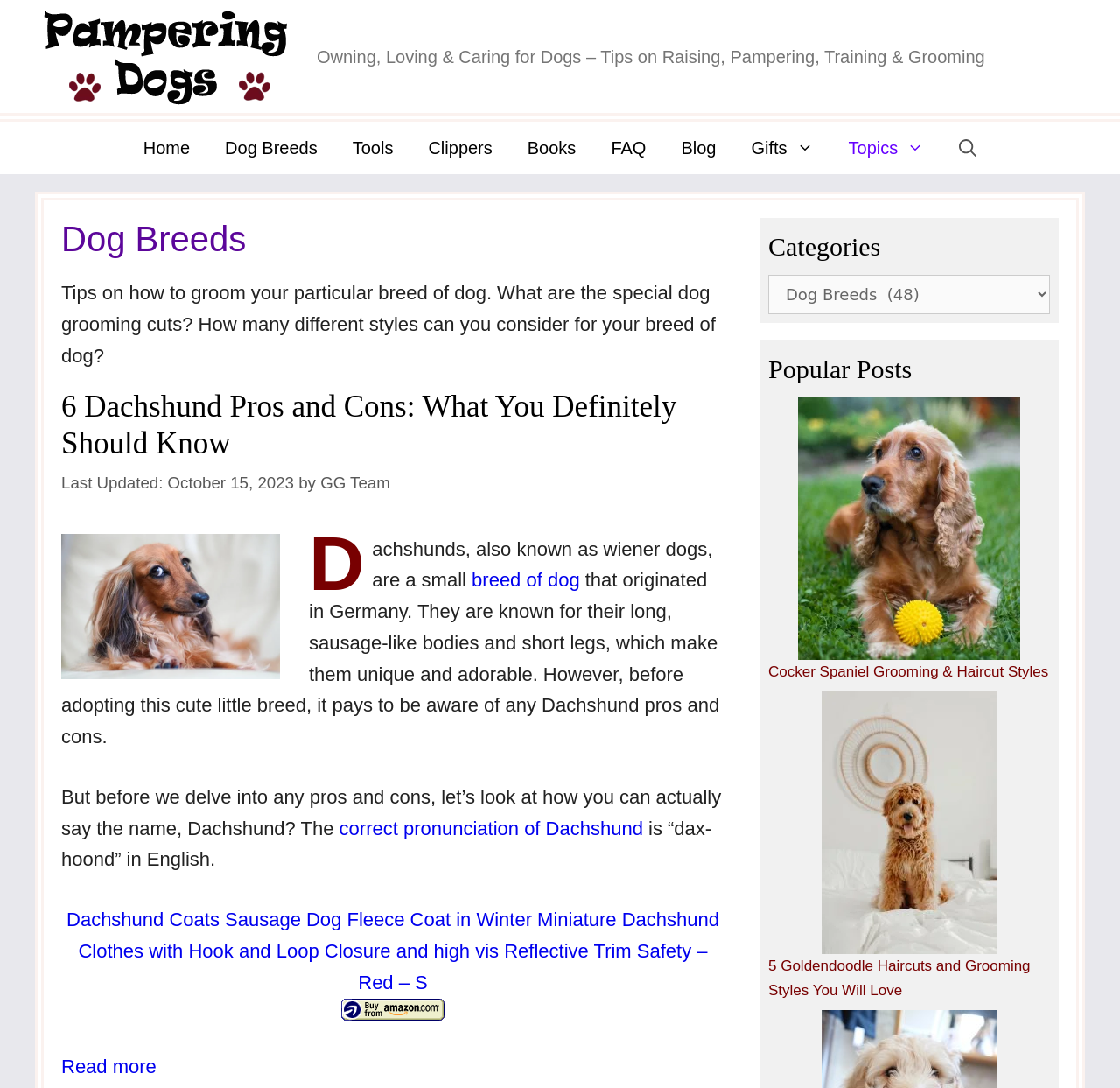Specify the bounding box coordinates of the area that needs to be clicked to achieve the following instruction: "Open the search bar".

[0.841, 0.112, 0.888, 0.16]